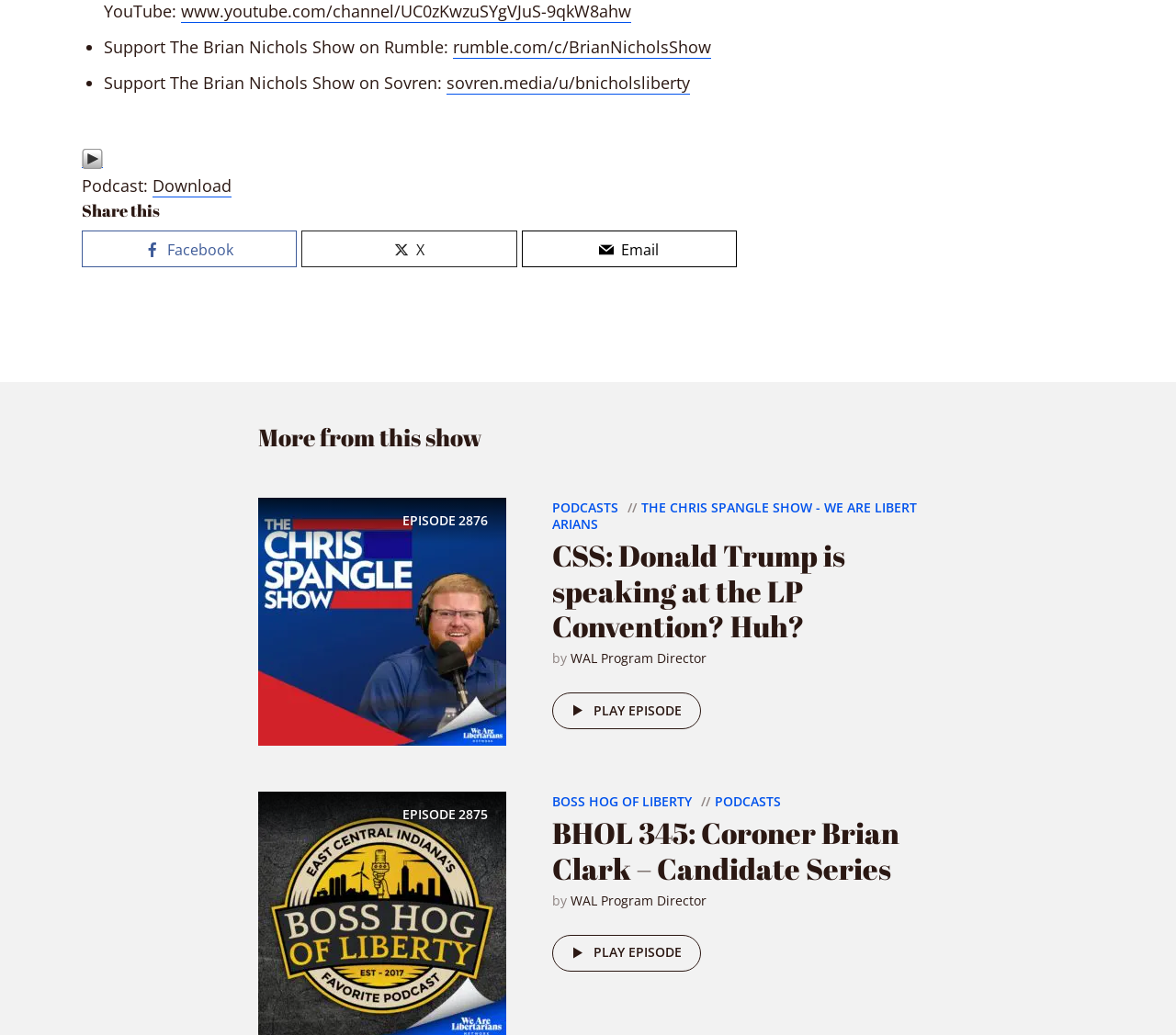Can you provide the bounding box coordinates for the element that should be clicked to implement the instruction: "Play the podcast"?

[0.07, 0.141, 0.088, 0.163]